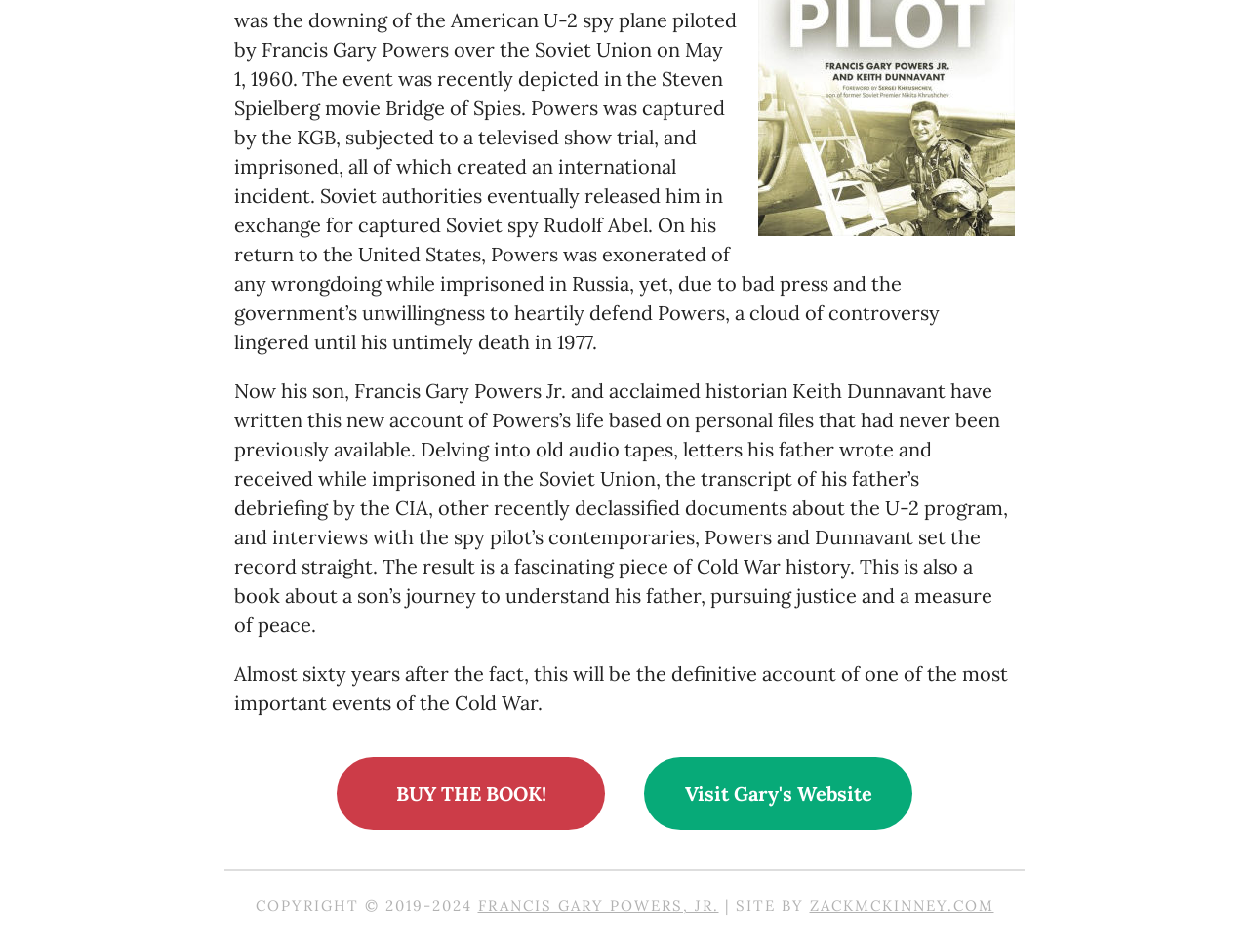Provide your answer in a single word or phrase: 
Who is the website created by?

Zack McKinney